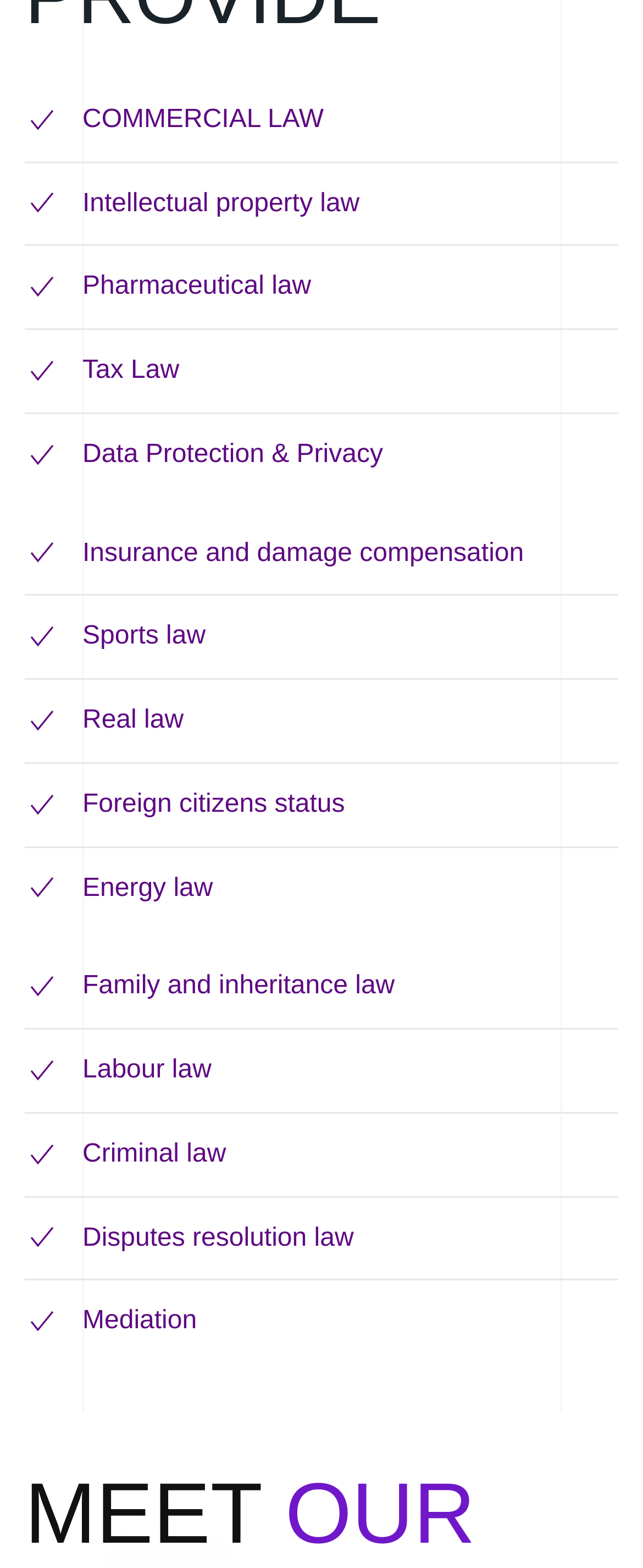Point out the bounding box coordinates of the section to click in order to follow this instruction: "Share via link".

None